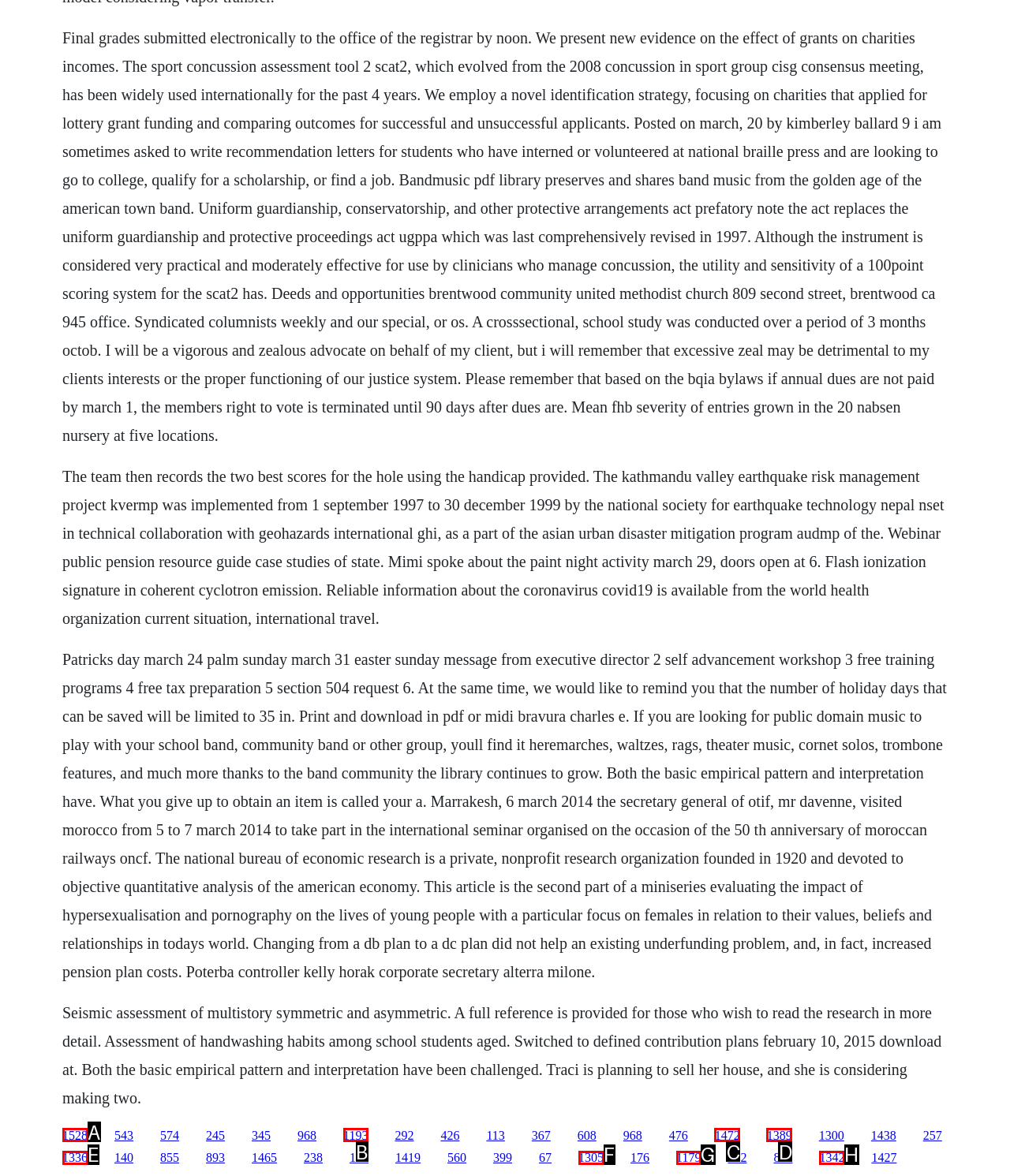Select the letter that corresponds to the UI element described as: 1528
Answer by providing the letter from the given choices.

A